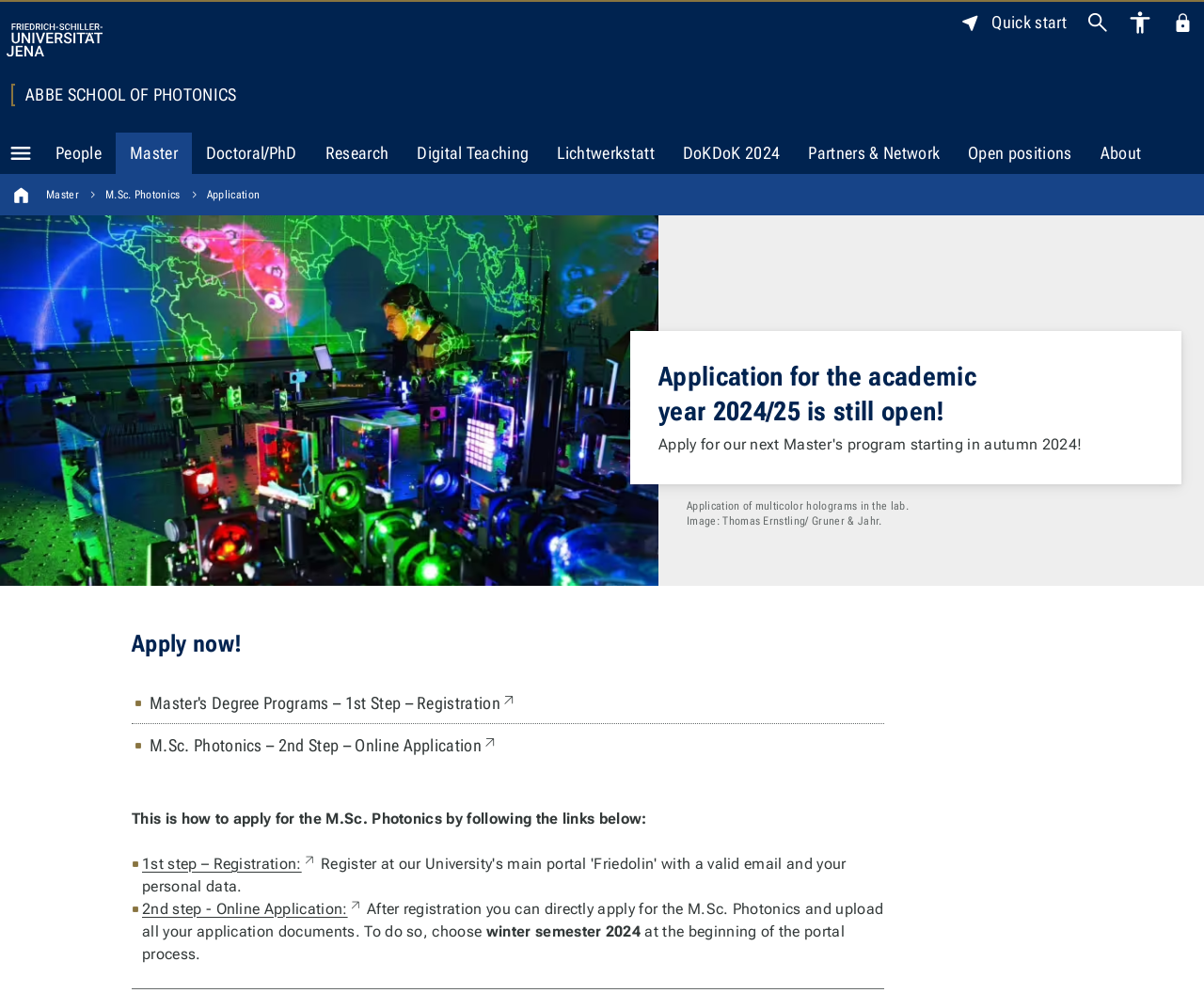Review the image closely and give a comprehensive answer to the question: What is the first step in applying to the M.Sc. Photonics program?

The first step in applying to the M.Sc. Photonics program can be found in the links provided on the page, which says '1st step – Registration: External link'.